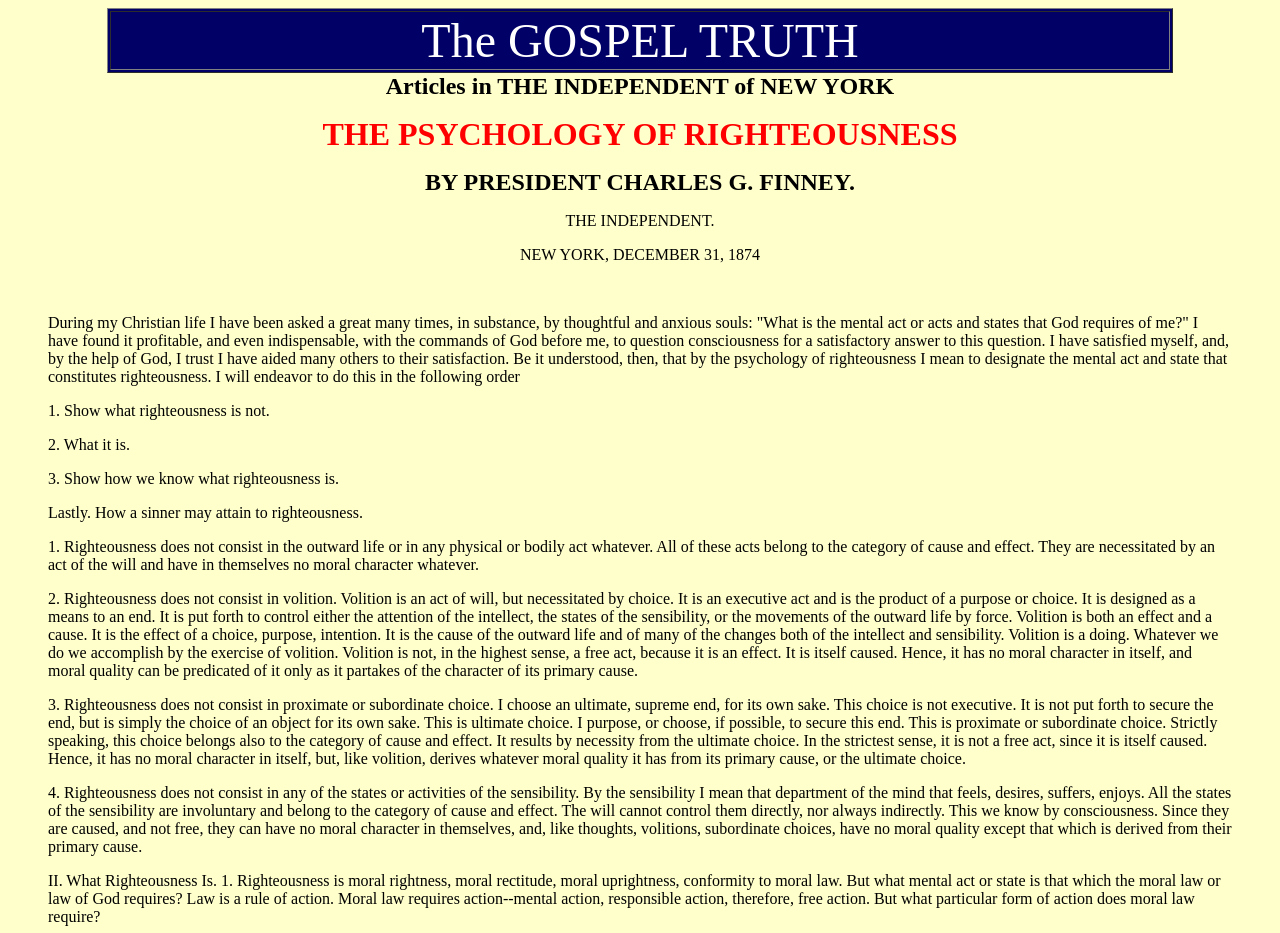What is the title of the publication?
Based on the visual content, answer with a single word or a brief phrase.

THE INDEPENDENT